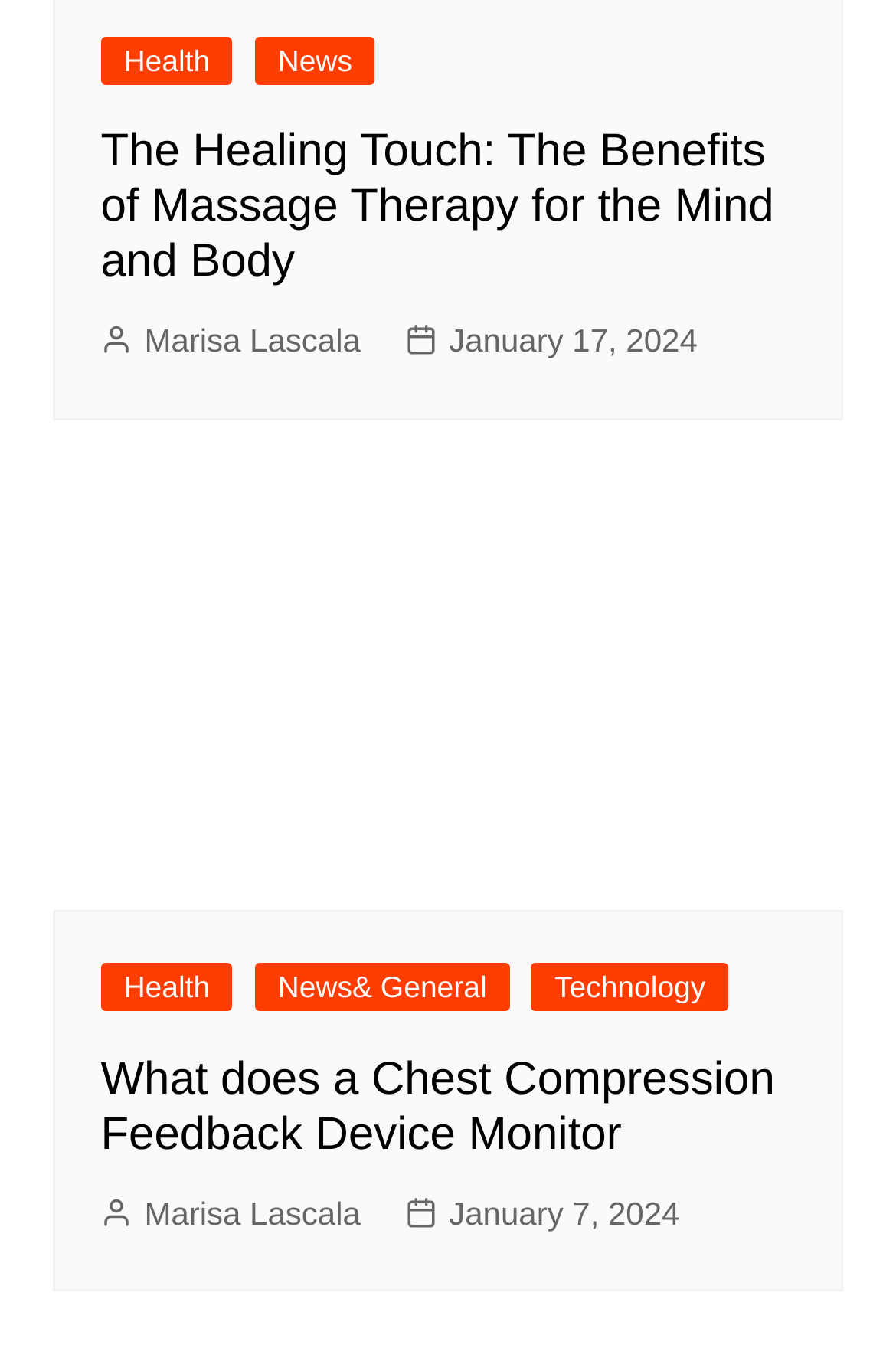Determine the bounding box coordinates of the section I need to click to execute the following instruction: "Read the article 'What does a Chest Compression Feedback Device Monitor'". Provide the coordinates as four float numbers between 0 and 1, i.e., [left, top, right, bottom].

[0.112, 0.774, 0.888, 0.856]